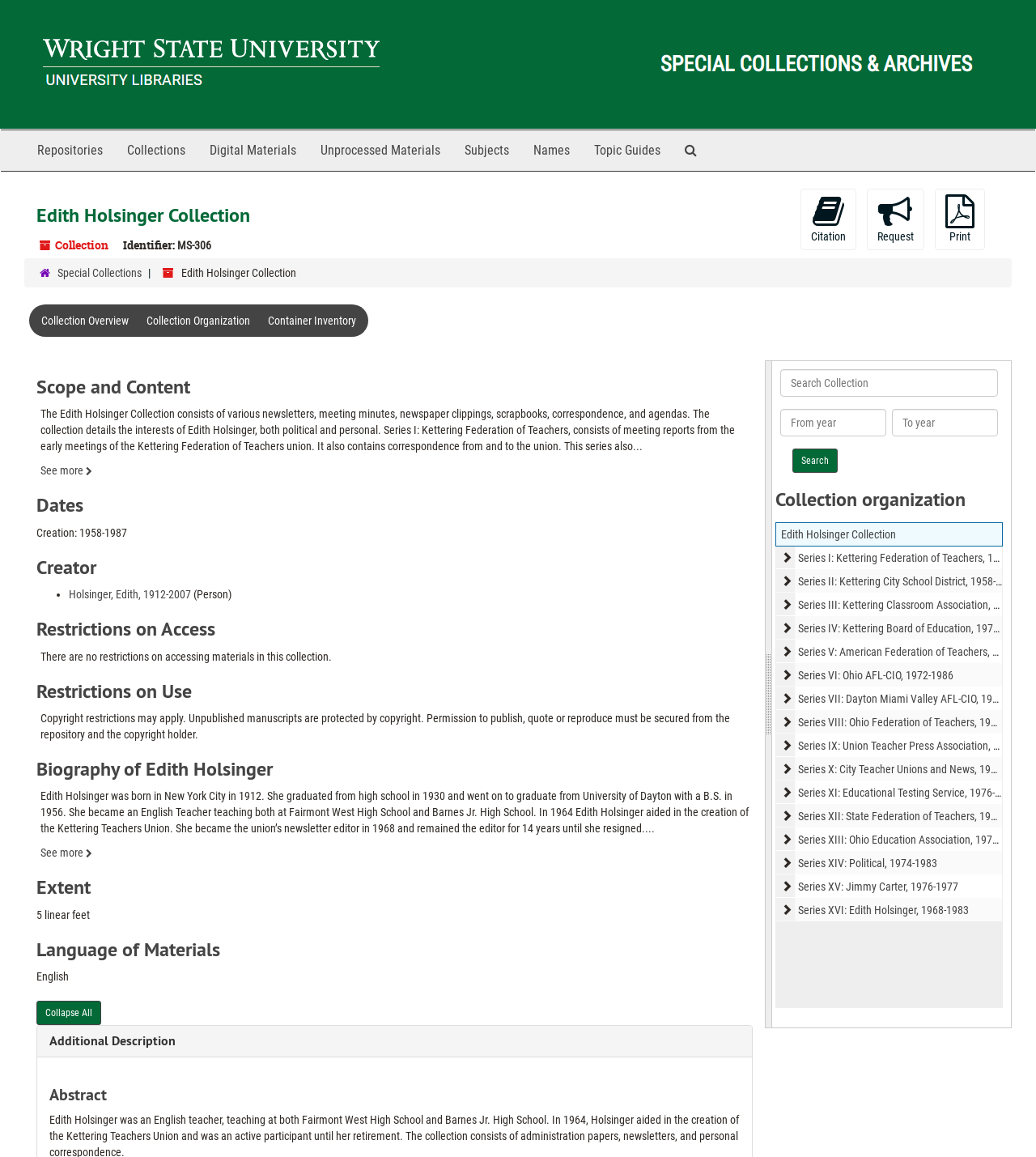Generate a thorough caption detailing the webpage content.

This webpage is about the Edith Holsinger Collection at Wright State University. At the top, there are two images of the Wright State University logo, one on the left and one on the right. Below the images, there is a top-level navigation menu with links to "Repositories", "Collections", "Digital Materials", "Unprocessed Materials", "Subjects", "Names", "Topic Guides", and "Search The Archives".

The main content of the page is divided into several sections. The first section is a heading that reads "Edith Holsinger Collection" and is followed by a brief description of the collection. Below this, there are several links to related pages, including "Collection Overview", "Collection Organization", and "Container Inventory".

The next section is titled "Scope and Content" and provides a detailed description of the collection, including its contents and the interests of Edith Holsinger. This section also includes a "See more" link to expand the content.

The following sections provide information about the collection, including "Dates", "Creator", "Restrictions on Access", "Restrictions on Use", "Biography of Edith Holsinger", "Extent", "Language of Materials", and "Additional Description". Each section has a heading and a brief description or list of information.

On the right side of the page, there is a search box with fields to search by year and a "Search" button. Below the search box, there is a section titled "Collection organization" that lists the different series within the collection, including "Series I: Kettering Federation of Teachers", "Series II: Kettering City School District", and others. Each series has a button to expand or collapse its contents.

Overall, the webpage provides a detailed description of the Edith Holsinger Collection and its contents, as well as tools to search and navigate the collection.